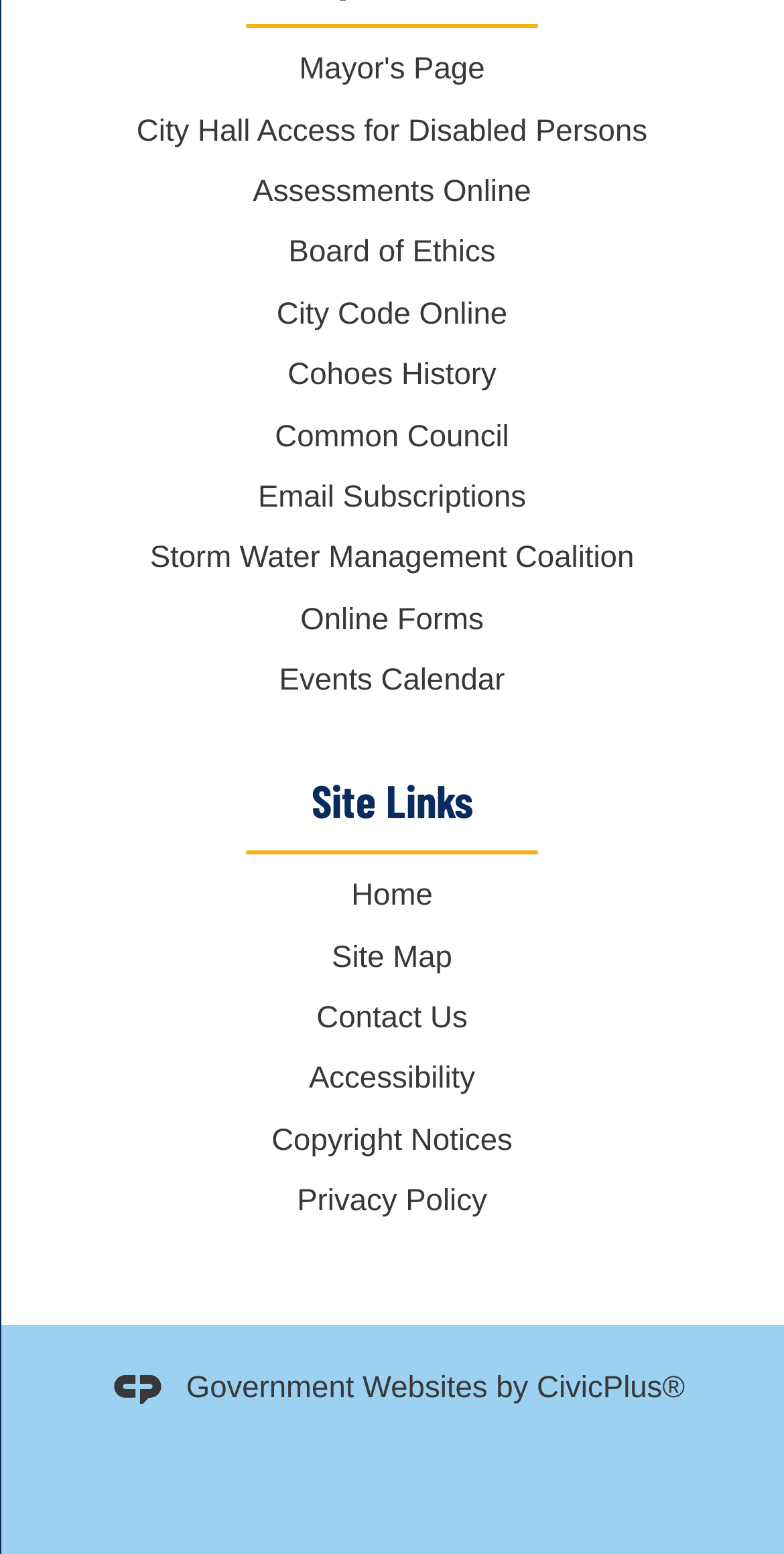Please answer the following question using a single word or phrase: 
How many links are under the 'Site Links' region?

7